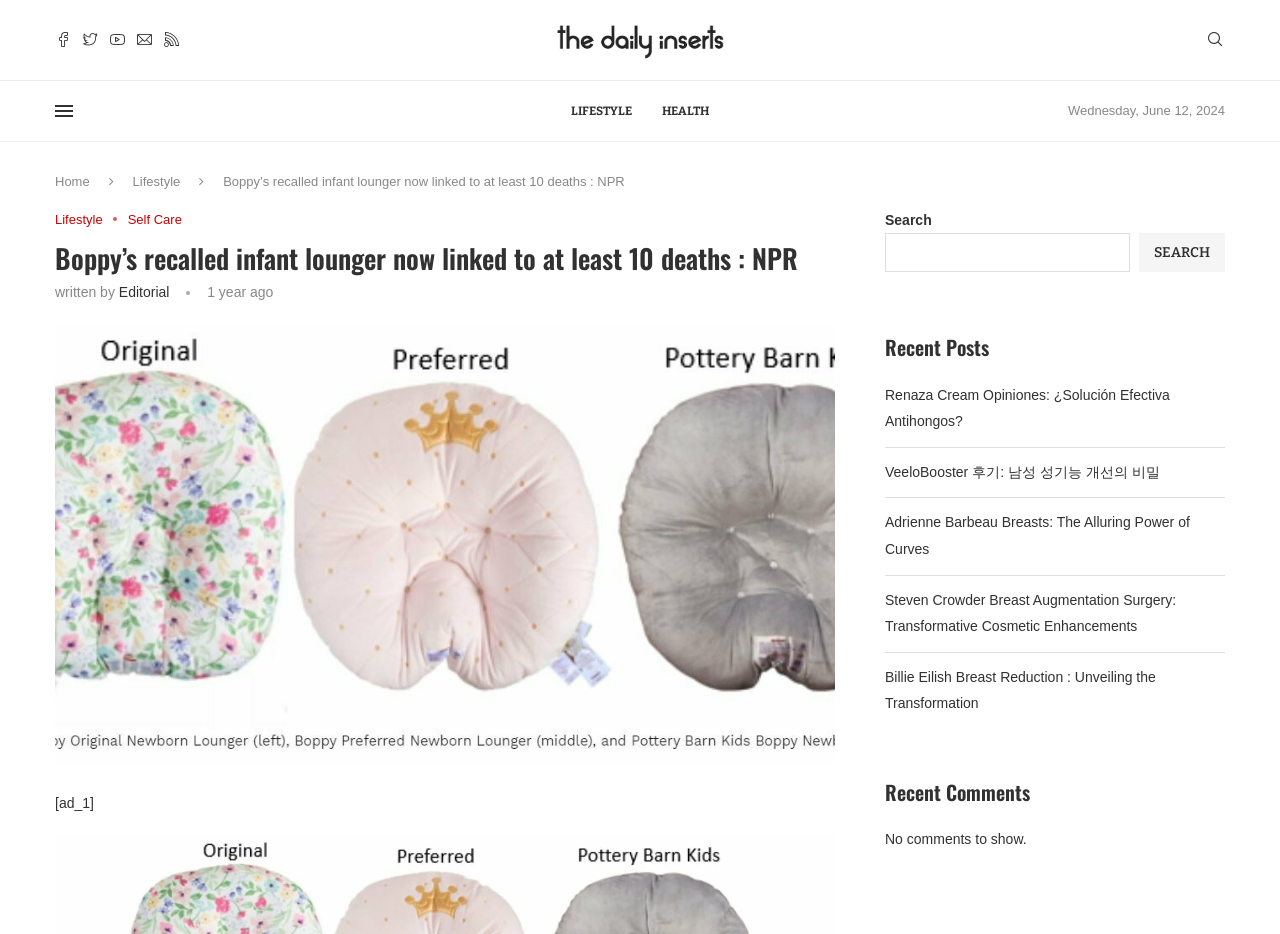How many deaths are linked to the recalled infant lounger? Analyze the screenshot and reply with just one word or a short phrase.

at least 10